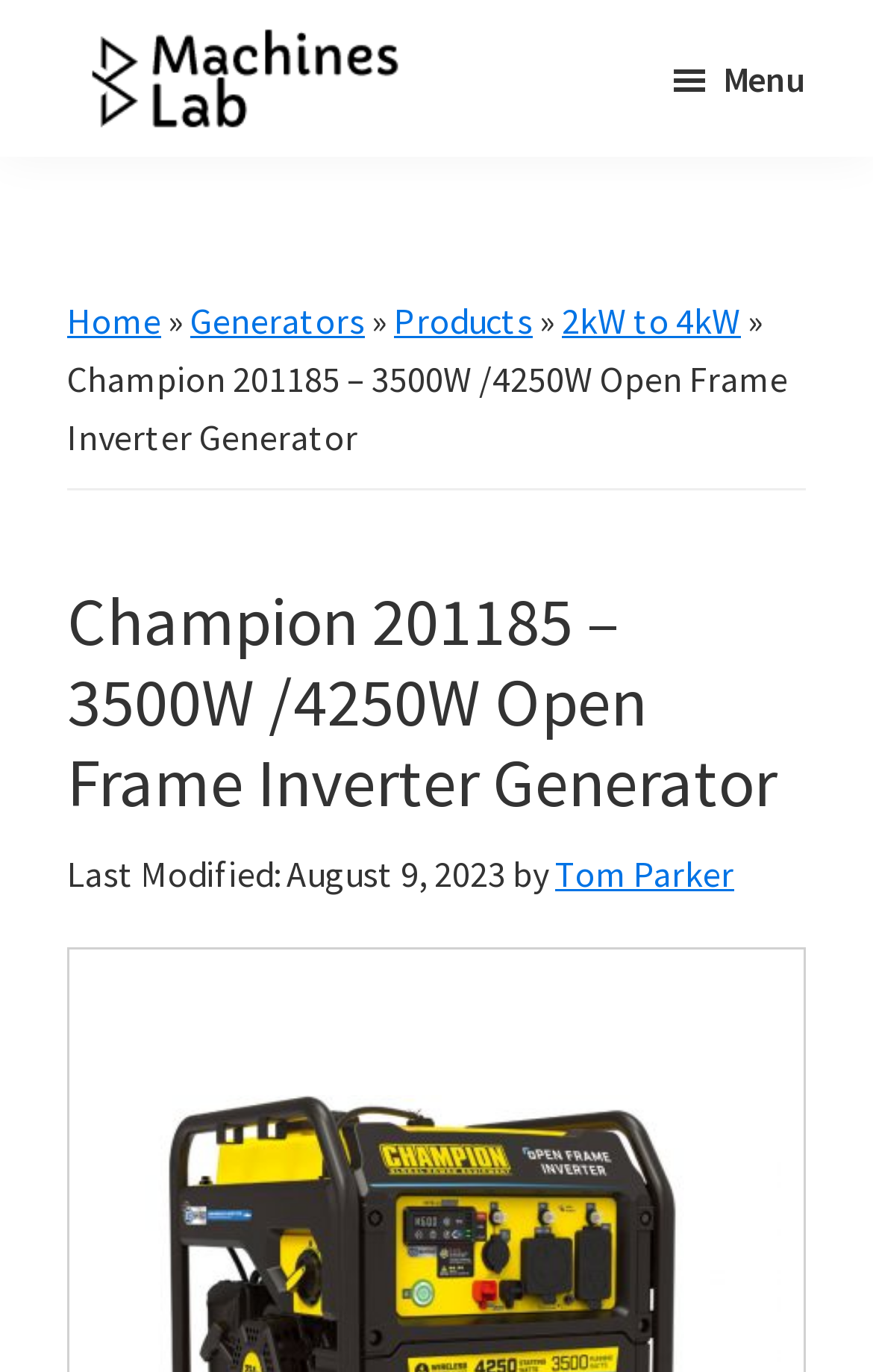Who is the author of the content?
Provide a detailed and extensive answer to the question.

I found the answer by looking at the text on the webpage, which mentions the author's name as 'Tom Parker'. This information is likely to be important for users who want to know who wrote the content.